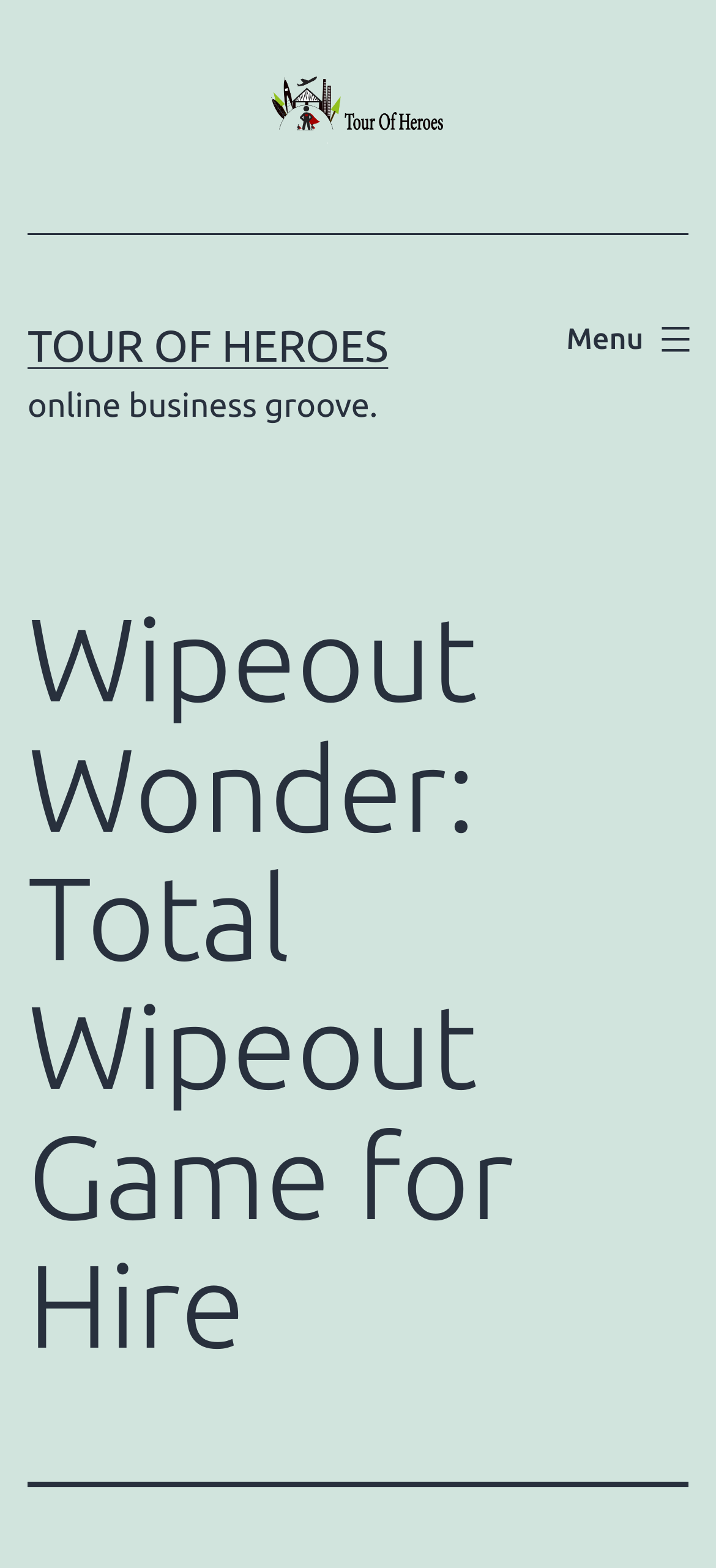Illustrate the webpage thoroughly, mentioning all important details.

The webpage is about Wipeout Wonder, a Total Wipeout game for hire, with a focus on a "tour of heroes". At the top, there is a link and an image, both labeled "tour of heroes", positioned side by side. The link is slightly below the image. 

Below these elements, there is a prominent link "TOUR OF HEROES" in a larger font size, followed by a static text "online business groove." 

On the right side of the page, there is a navigation menu labeled "Primary menu", which can be expanded by clicking a button labeled "Menu". This menu takes up a significant portion of the right side of the page. 

At the top of the page, there is a heading that spans the entire width, reading "Wipeout Wonder: Total Wipeout Game for Hire".